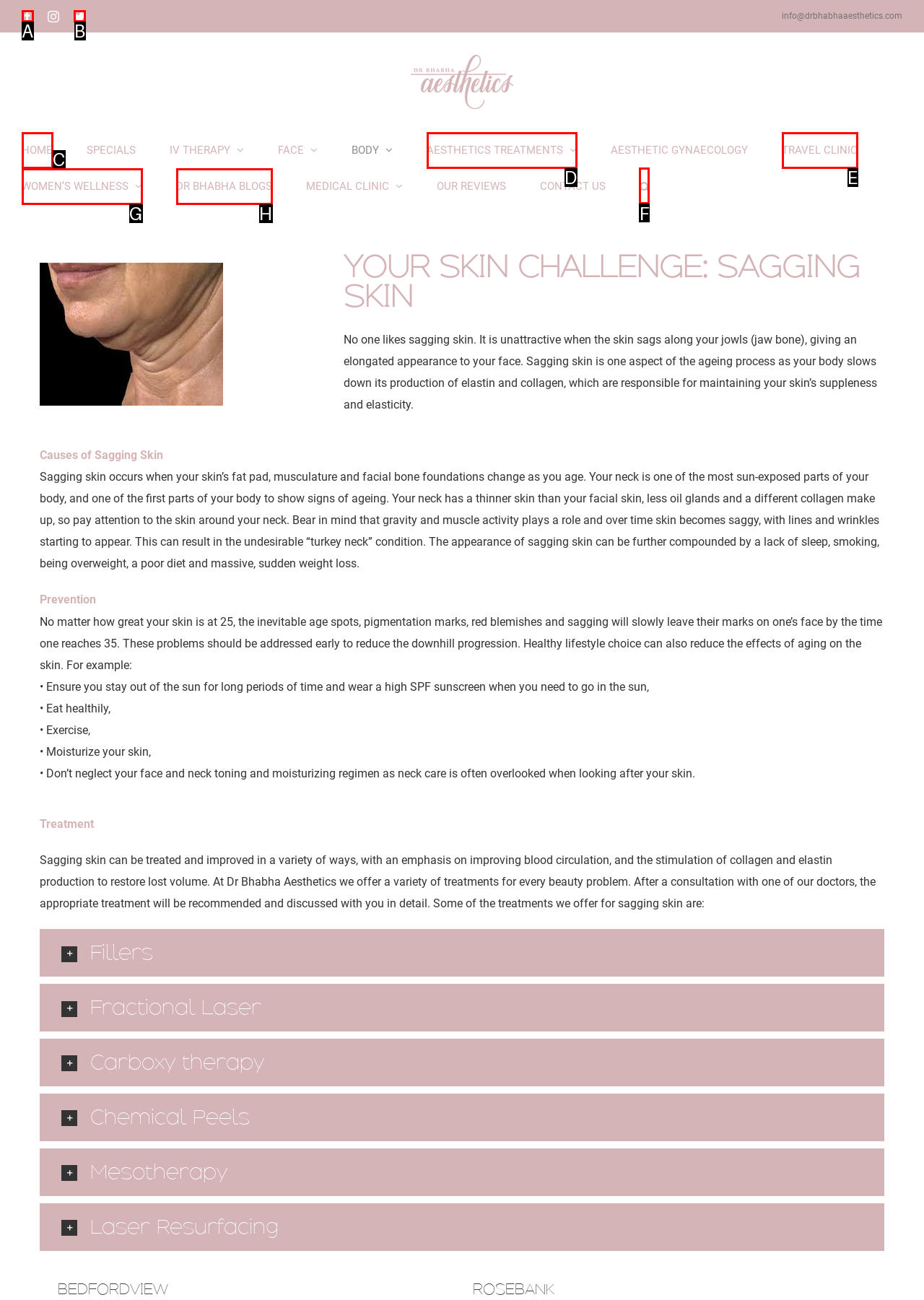Point out the correct UI element to click to carry out this instruction: read Paul Gipe's article
Answer with the letter of the chosen option from the provided choices directly.

None